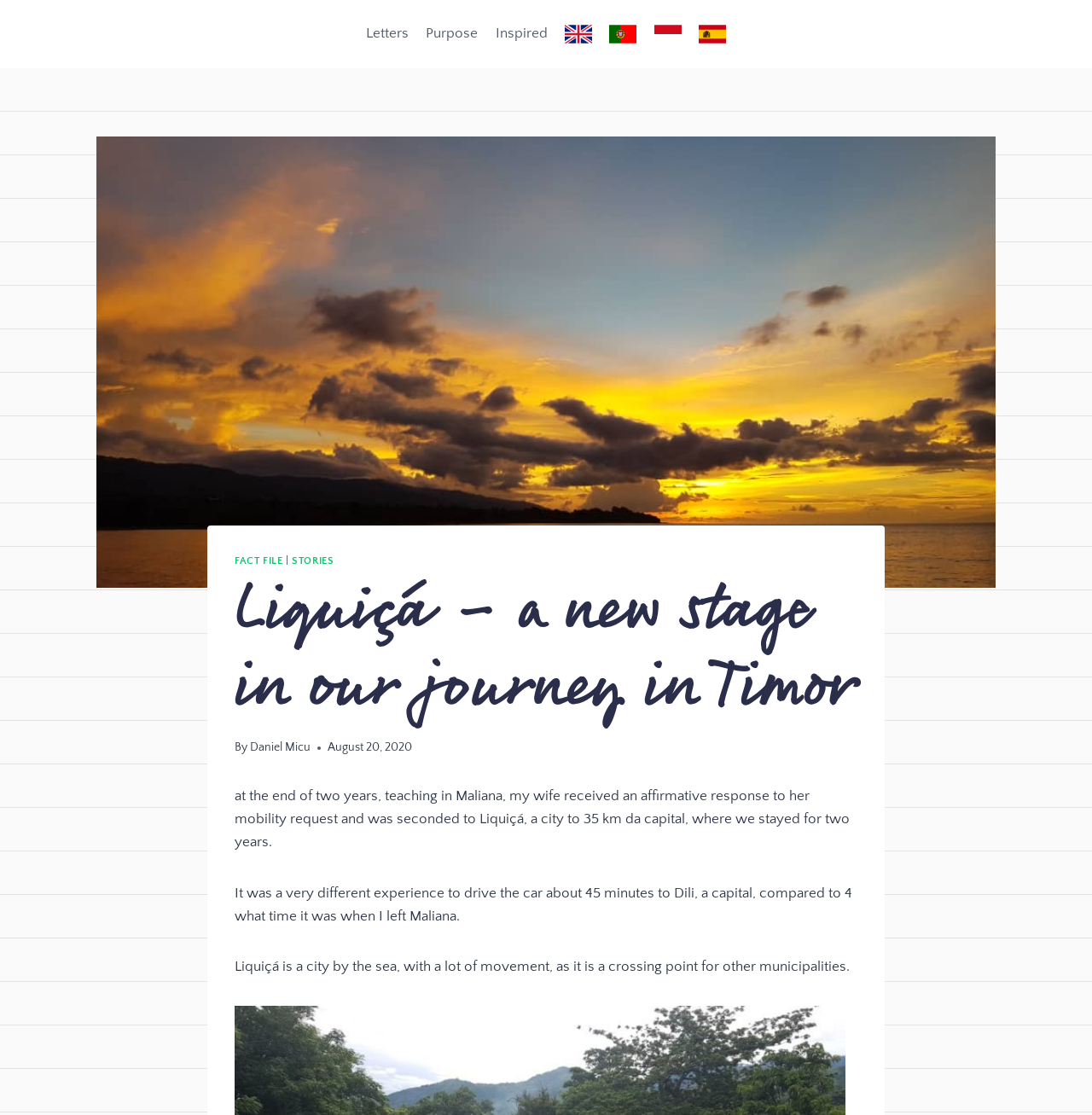Describe every aspect of the webpage in a detailed manner.

The webpage is about the author's journey in Timor, specifically in Liquiçá, a city 35 km from the capital. At the top, there is a primary navigation menu with five links: "Letters", "Purpose", "Inspired", and language options "English", "Português", "Bahasa Indonesia", and "Español", each accompanied by a small flag icon.

Below the navigation menu, there is a header section with a title "Liquiçá – a new stage in our journey in Timor" and a subtitle "By Daniel Micu" with the date "August 20, 2020". 

The main content of the webpage is a series of paragraphs describing the author's experience in Liquiçá. The text is divided into three sections, each describing a different aspect of the city. The first section talks about the author's wife receiving a mobility request and being seconded to Liquiçá. The second section compares the driving experience from Maliana to Dili. The third section describes Liquiçá as a city by the sea with a lot of movement.

On the top-right side of the header section, there are two links: "FACT FILE" and "STORIES", separated by a vertical bar.